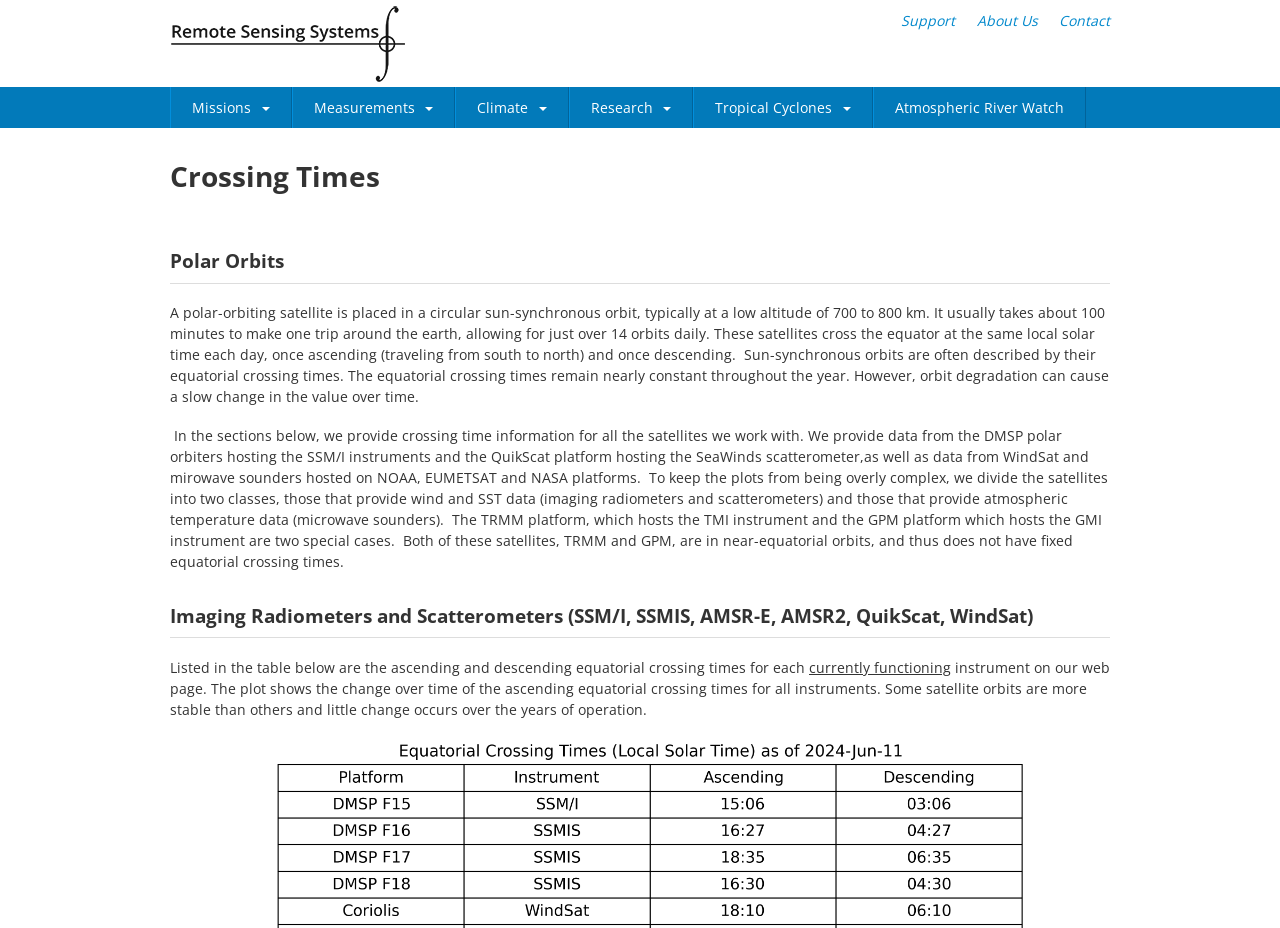Reply to the question with a brief word or phrase: What type of orbit do polar-orbiting satellites have?

Sun-synchronous orbit